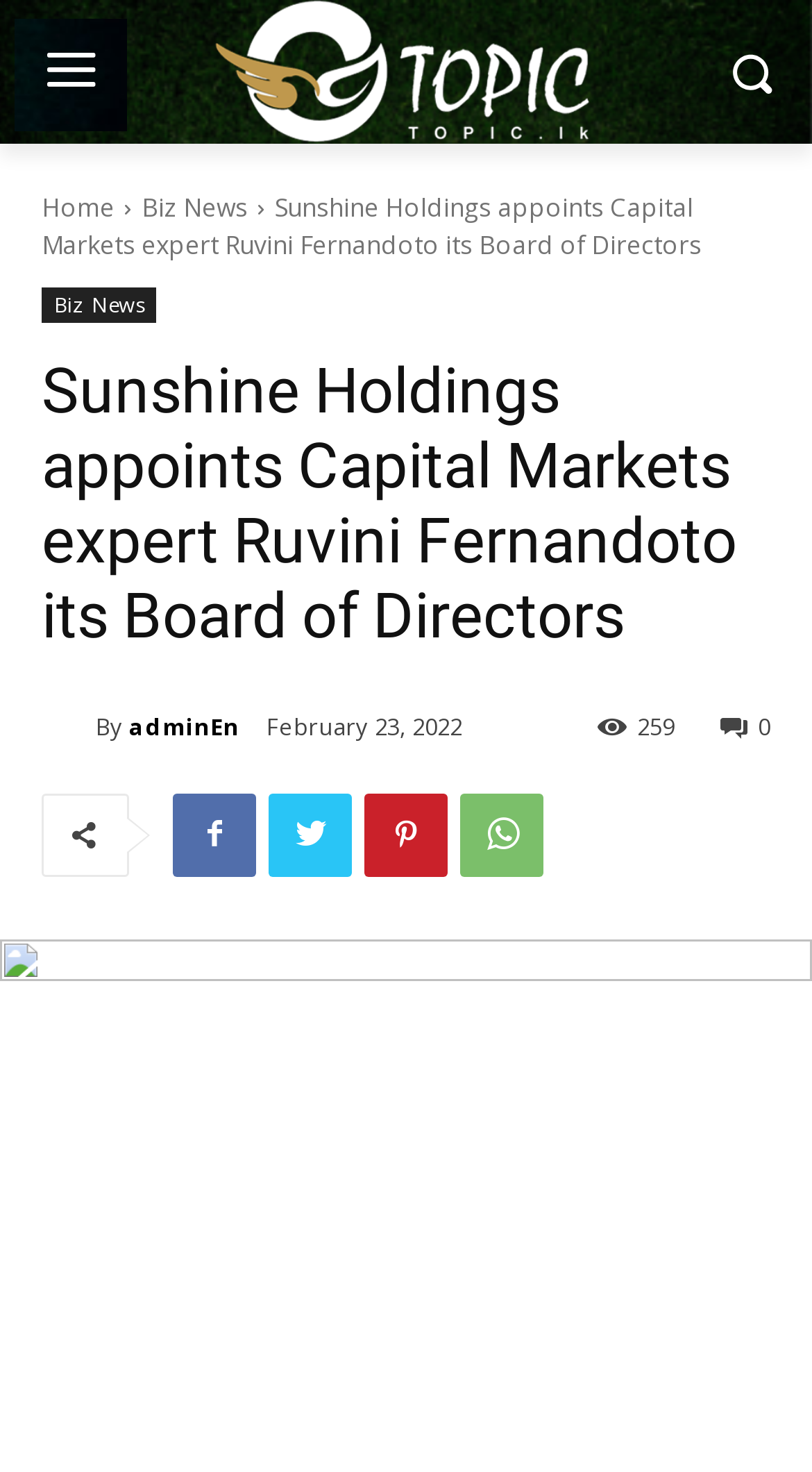Write an extensive caption that covers every aspect of the webpage.

The webpage appears to be a news article page. At the top left, there is a menu button. Next to it, on the top center, is the website's logo, which is an image. On the top right, there is a search button accompanied by a small icon.

Below the top section, there are several links and buttons. On the top left of this section, there are links to "Home" and "Biz News". Below these links, there is a heading that reads "Sunshine Holdings appoints Capital Markets expert Ruvini Fernandoto its Board of Directors". This heading is followed by another link to "Biz News".

To the right of the heading, there is a link to "adminEn" and a static text that reads "By". Next to it, there is another link to "adminEn". Below these elements, there is a time stamp that reads "February 23, 2022".

On the right side of the page, there is a link with a icon and a static text that reads "259". Below this, there are four social media links, each represented by an icon.

Overall, the webpage has a simple layout with a prominent heading and several links and buttons.